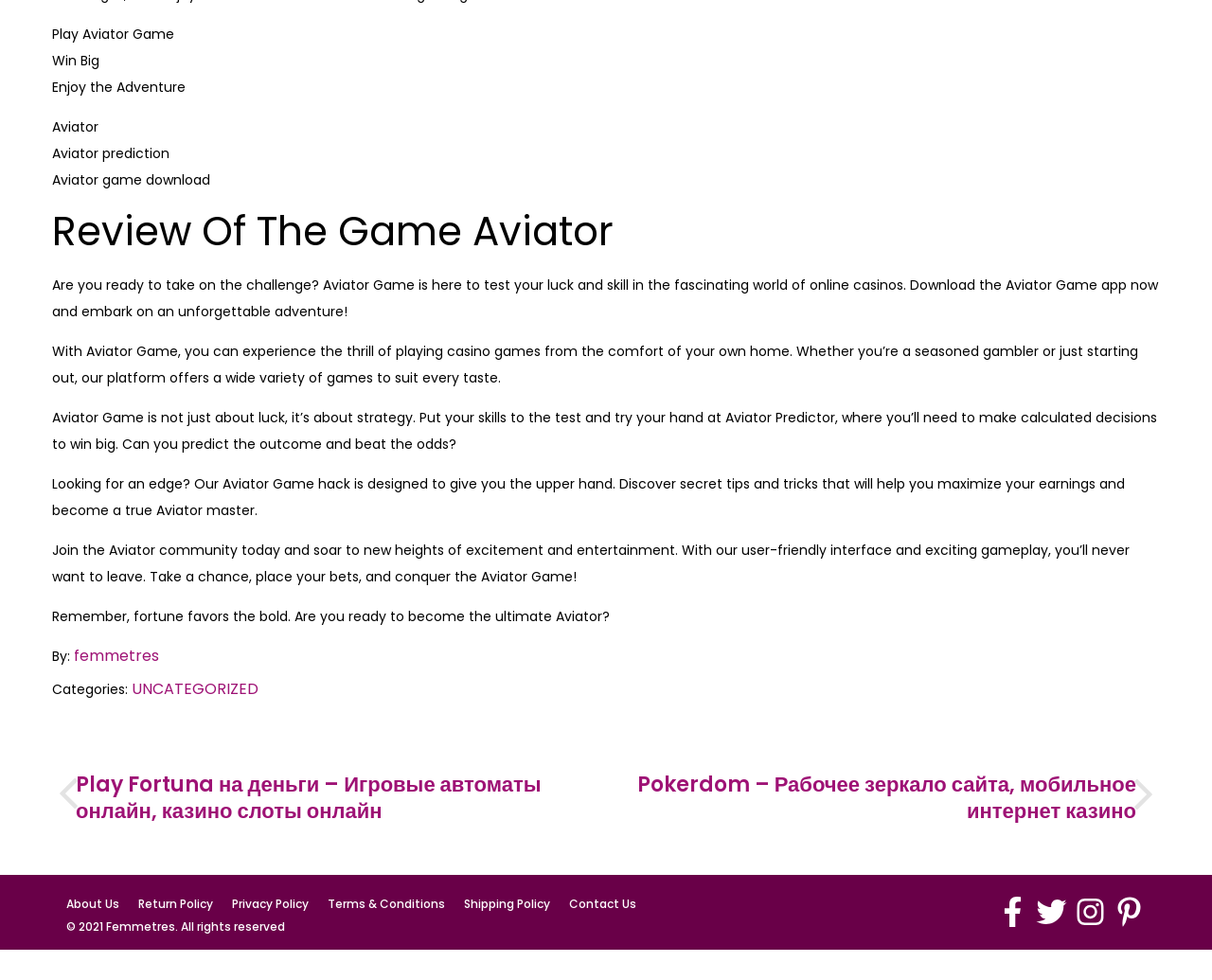Could you find the bounding box coordinates of the clickable area to complete this instruction: "Download the Aviator game app"?

[0.043, 0.174, 0.173, 0.194]